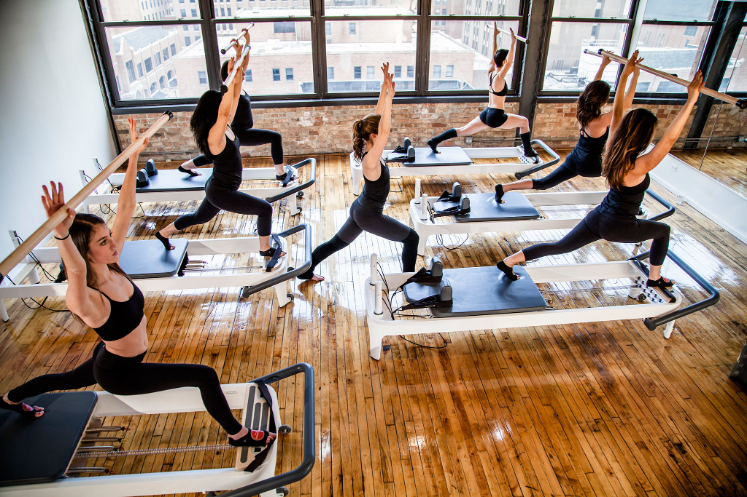Describe in detail everything you see in the image.

In this dynamic indoor yoga studio, a group of women engage in a structured yoga session utilizing reformer machines, which enhance their workout with resistance training. The scene captures six individuals in various poses, highlighting their commitment to increasing flexibility and strength, key benefits of regular yoga practice. The studio is adorned with large windows, allowing natural light to flood the space and offering a glimpse of the urban landscape outside, further motivating the participants. Here, the focus on balance and controlled movements is evident, encapsulating a holistic approach to health and fitness that yoga offers.